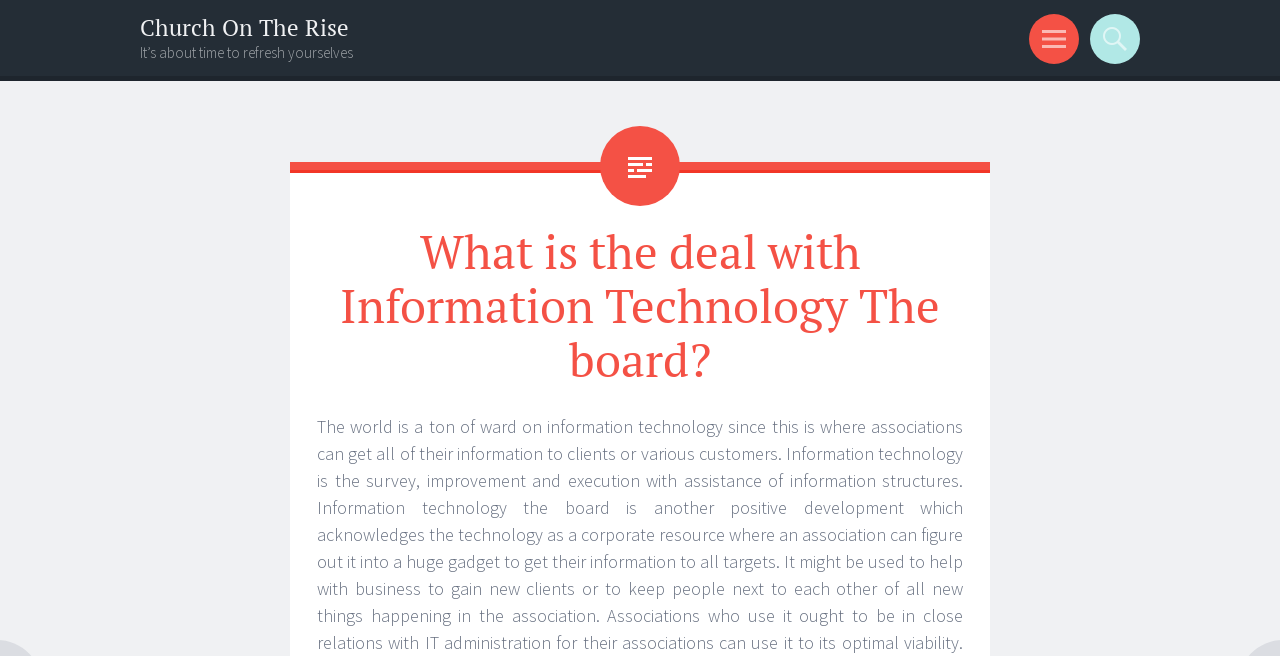What is the theme of the webpage?
Refer to the image and answer the question using a single word or phrase.

Religious